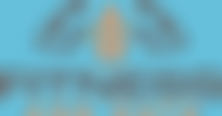What emotion does the branding evoke?
Refer to the image and give a detailed answer to the query.

According to the caption, the branding is designed to evoke a sense of motivation and commitment, encouraging viewers to engage with the associated services or content, such as fitness programs or nutritional advice.